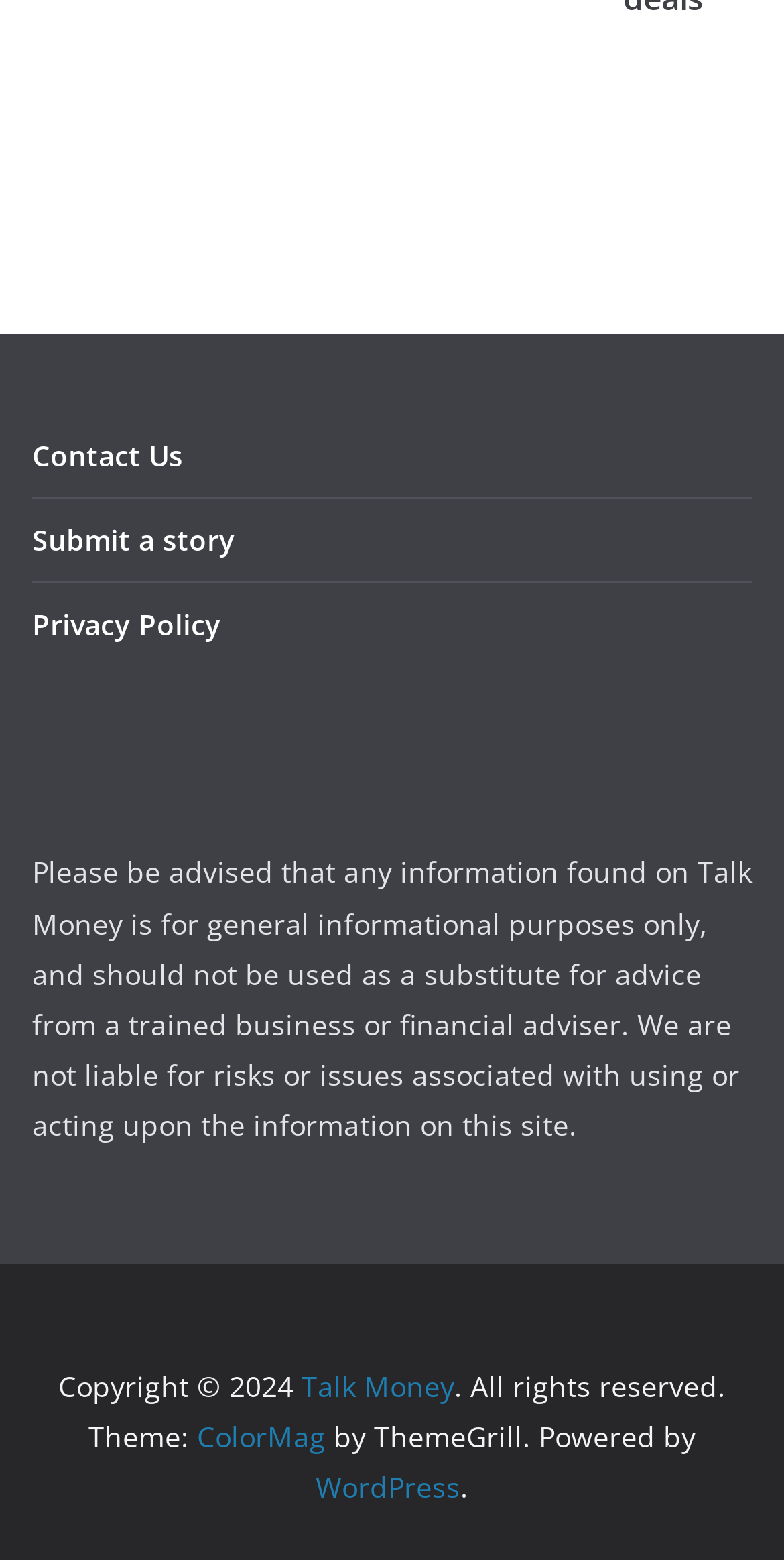Given the description of a UI element: "Contact Us", identify the bounding box coordinates of the matching element in the webpage screenshot.

[0.041, 0.279, 0.233, 0.304]